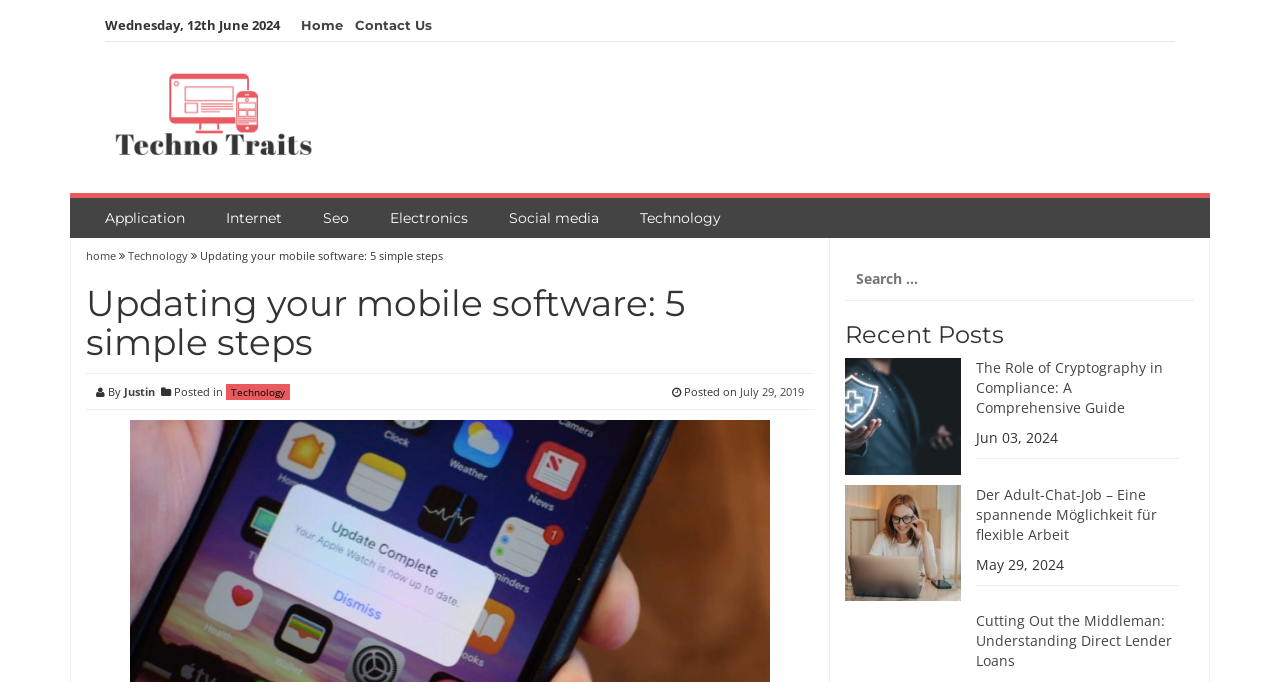Can you determine the bounding box coordinates of the area that needs to be clicked to fulfill the following instruction: "Read the 'Technology' article"?

[0.492, 0.29, 0.575, 0.349]